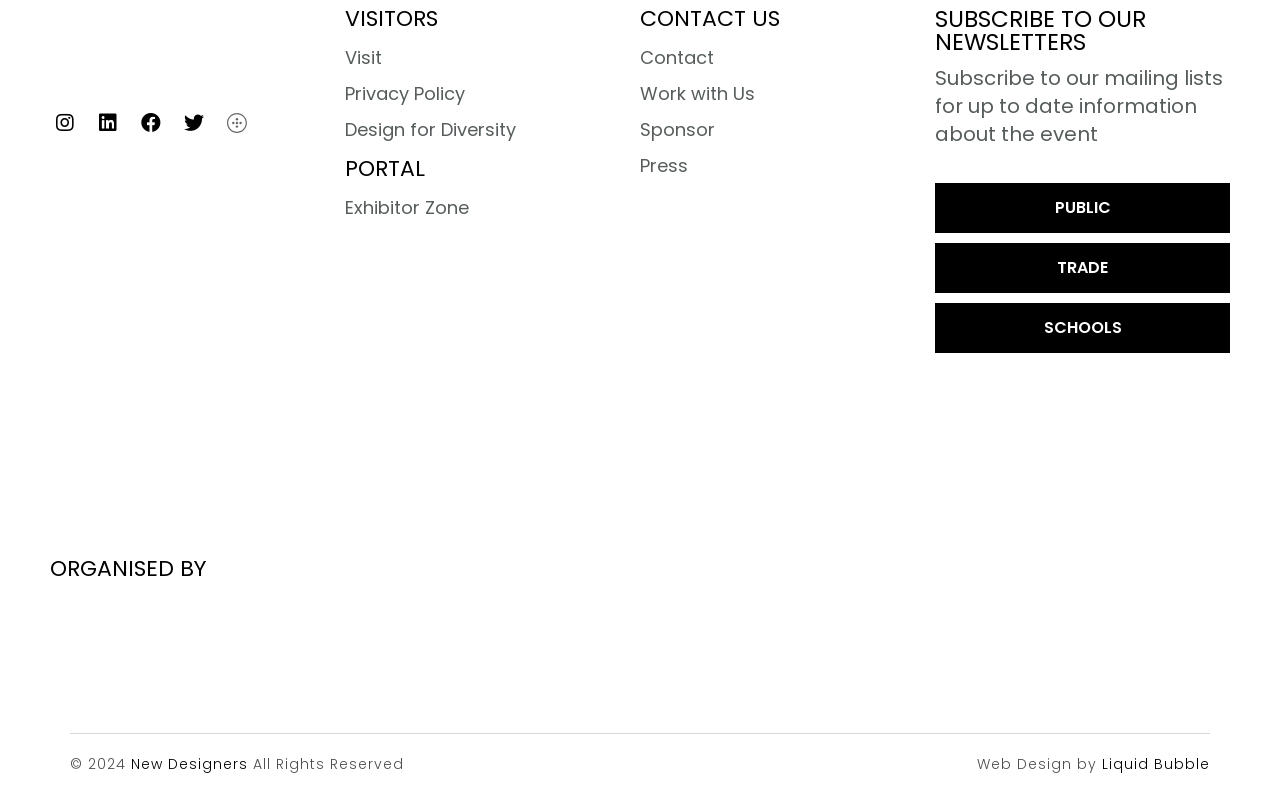Please specify the bounding box coordinates of the element that should be clicked to execute the given instruction: 'Share on Facebook'. Ensure the coordinates are four float numbers between 0 and 1, expressed as [left, top, right, bottom].

None